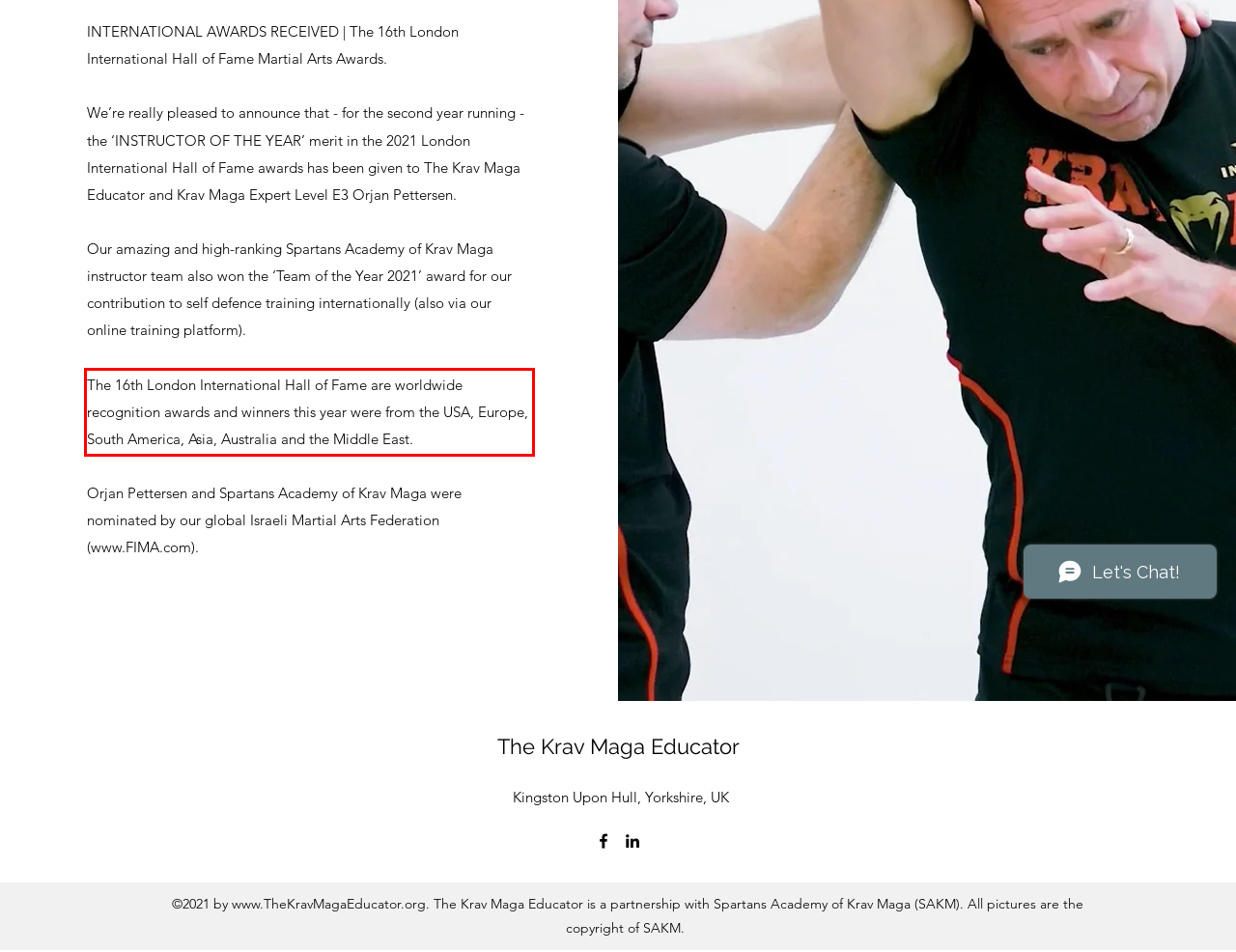You are given a screenshot of a webpage with a UI element highlighted by a red bounding box. Please perform OCR on the text content within this red bounding box.

The 16th London International Hall of Fame are worldwide recognition awards and winners this year were from the USA, Europe, South America, Asia, Australia and the Middle East.